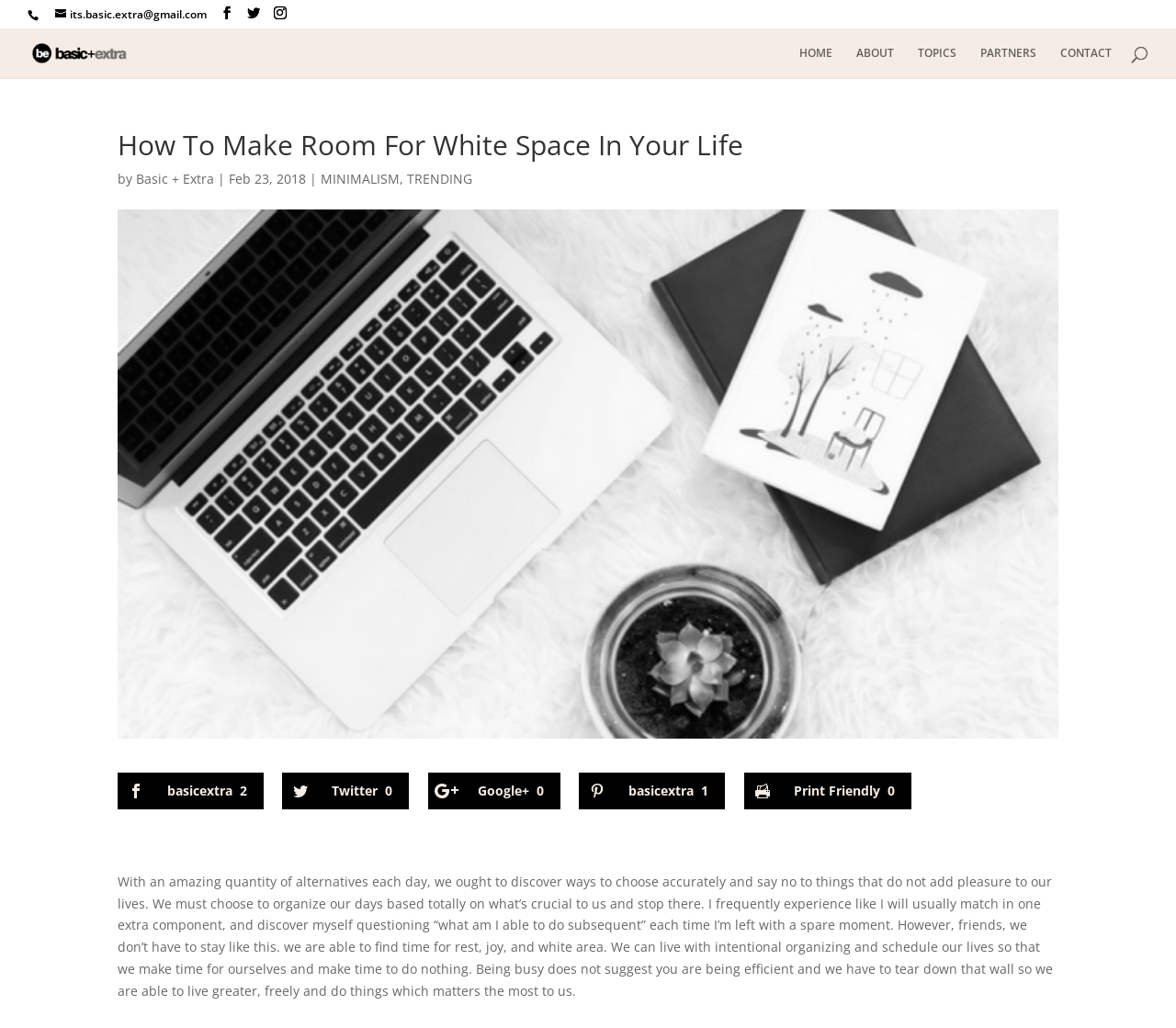What is the topic of the article?
Please give a detailed and elaborate answer to the question based on the image.

The topic of the article can be found by looking at the links below the title of the article. One of the links says 'MINIMALISM', indicating that this is one of the topics related to the article.